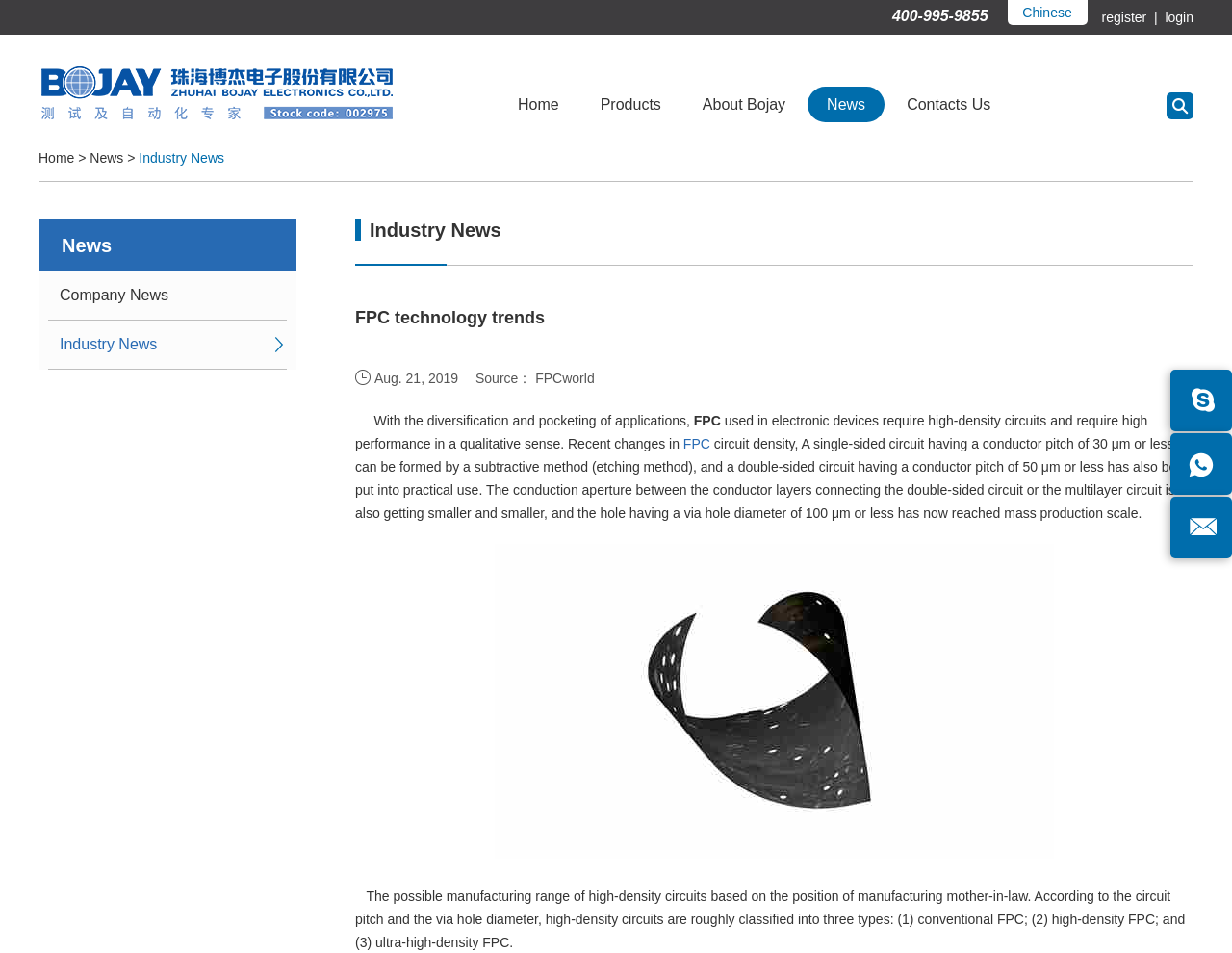Detail the various sections and features present on the webpage.

The webpage is about FPC technology trends. At the top right corner, there is a phone number "400-995-9855" and three links: "Chinese", "register |", and "login". Below them, there is a company logo and a link to "Zhuhai Bojay Electronics Co., Ltd.".

The main navigation menu is located at the top center, consisting of five links: "Home", "Products", "About Bojay", "News", and "Contacts Us". 

On the left side, there is a secondary navigation menu with three links: "Home", "News", and "Industry News". 

The main content of the webpage is an article about FPC technology trends. The article title is "FPC technology trends" and is located at the top center of the content area. Below the title, there is a publication date "Aug. 21, 2019" and a source "FPCworld". 

The article content is divided into several paragraphs, discussing the development of high-density circuits and their applications in electronic devices. There is an image related to FPC technology trends located at the bottom center of the content area.

On the right side, there are three links: "News", "Company News", and "Industry News". At the bottom right corner, there are three social media links represented by icons.